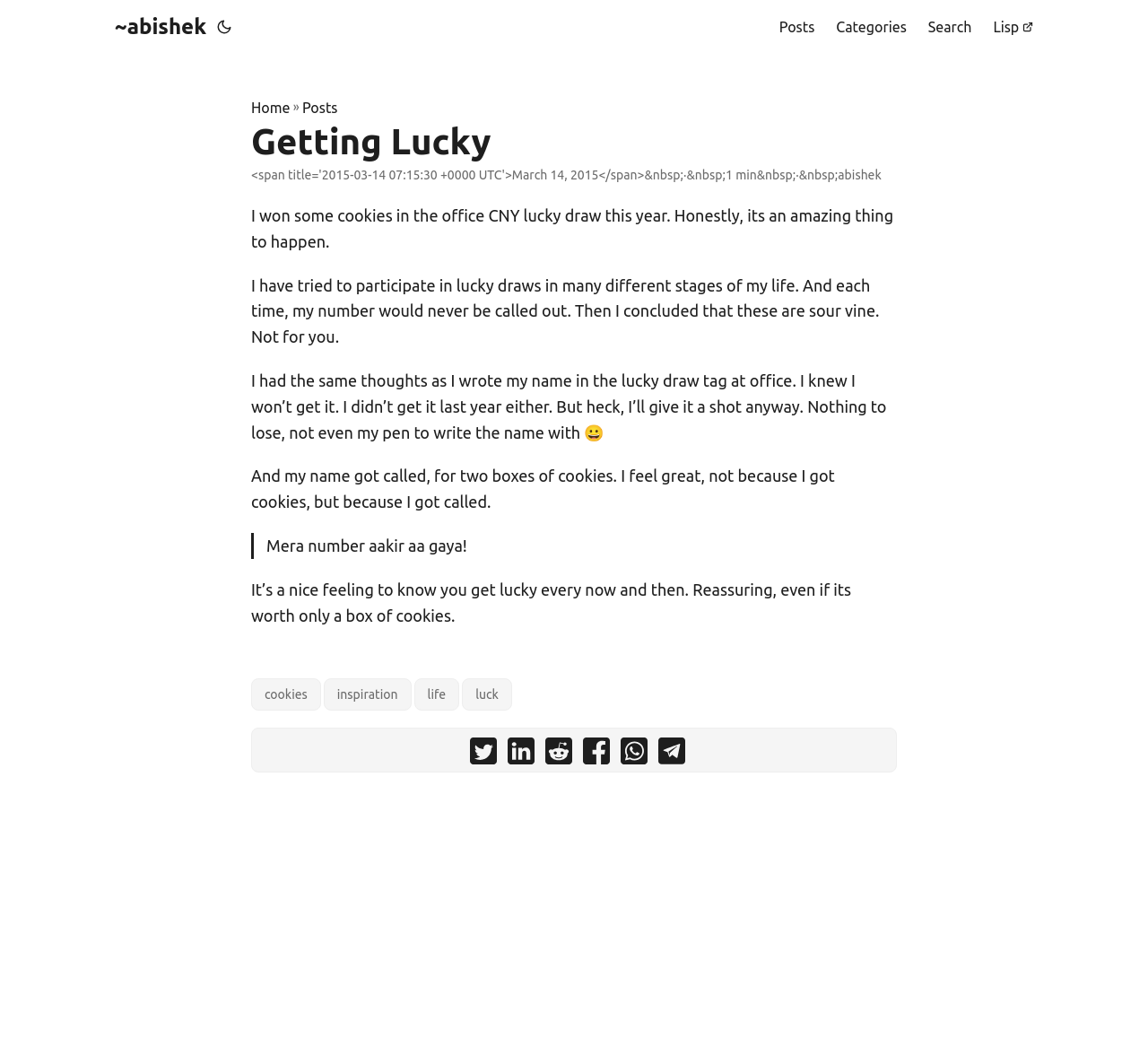Offer a thorough description of the webpage.

The webpage is a personal blog post titled "Getting Lucky" by ~abishek. At the top, there is a navigation menu with links to "Posts", "Categories", "Search", and "Lisp", accompanied by small images. Below the navigation menu, there is a header section with a link to "Home" and a heading that reads "Getting Lucky".

The main content of the blog post is a personal anecdote about winning cookies in an office Chinese New Year lucky draw. The text is divided into five paragraphs, each describing the author's experience and thoughts about participating in lucky draws. The paragraphs are separated by a small gap, making it easy to read.

In the middle of the blog post, there is a blockquote with a quote in Hindi, "Mera number aakir aa gaya!", which translates to "My number has finally come!".

At the bottom of the page, there is a footer section with links to related topics such as "cookies", "inspiration", "life", and "luck". Additionally, there are social media sharing links to Twitter, LinkedIn, Reddit, Facebook, WhatsApp, and Telegram, each accompanied by a small image.

Overall, the webpage has a simple and clean layout, with a focus on the blog post's content.